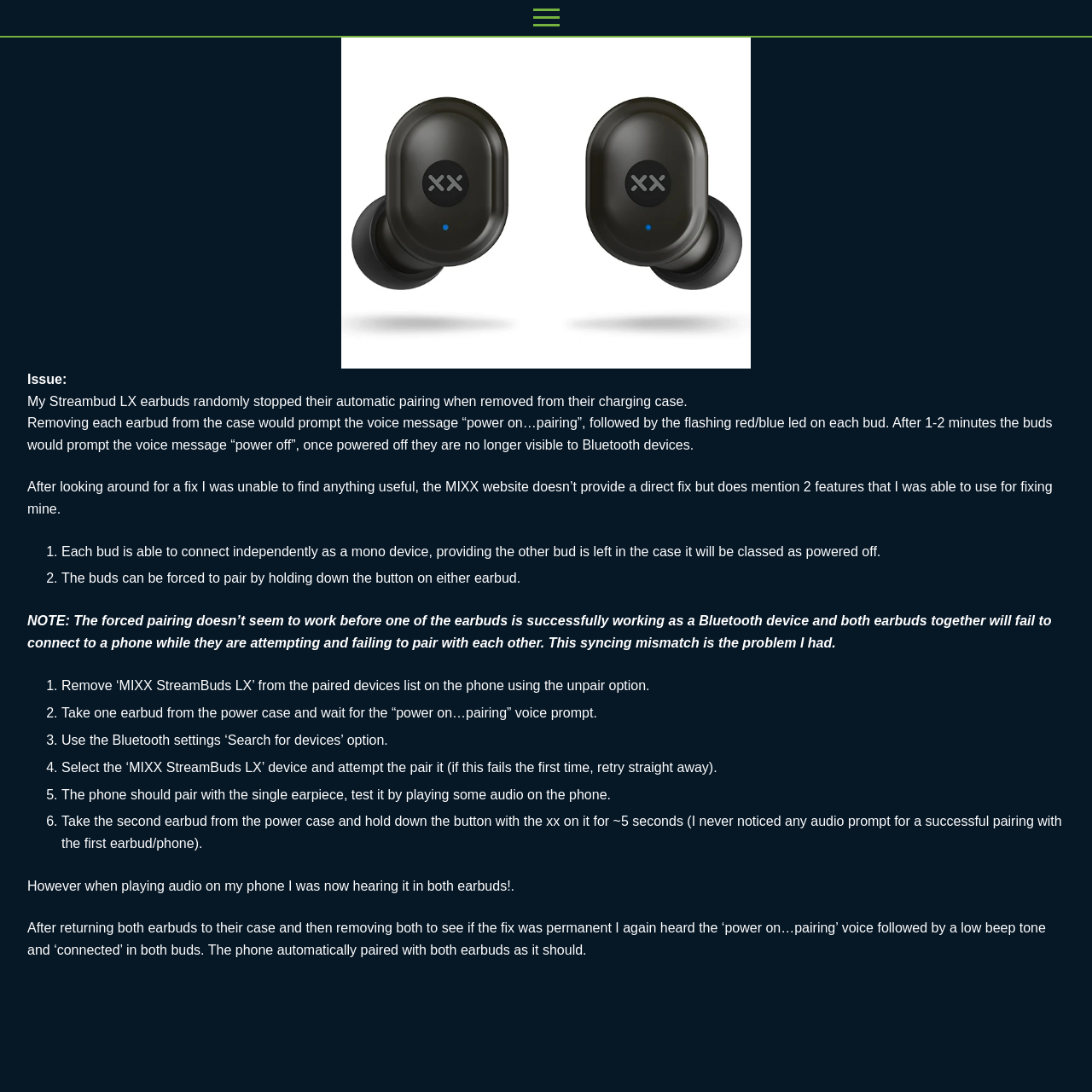Determine the bounding box coordinates of the UI element that matches the following description: "Menu". The coordinates should be four float numbers between 0 and 1 in the format [left, top, right, bottom].

[0.472, 0.0, 0.528, 0.032]